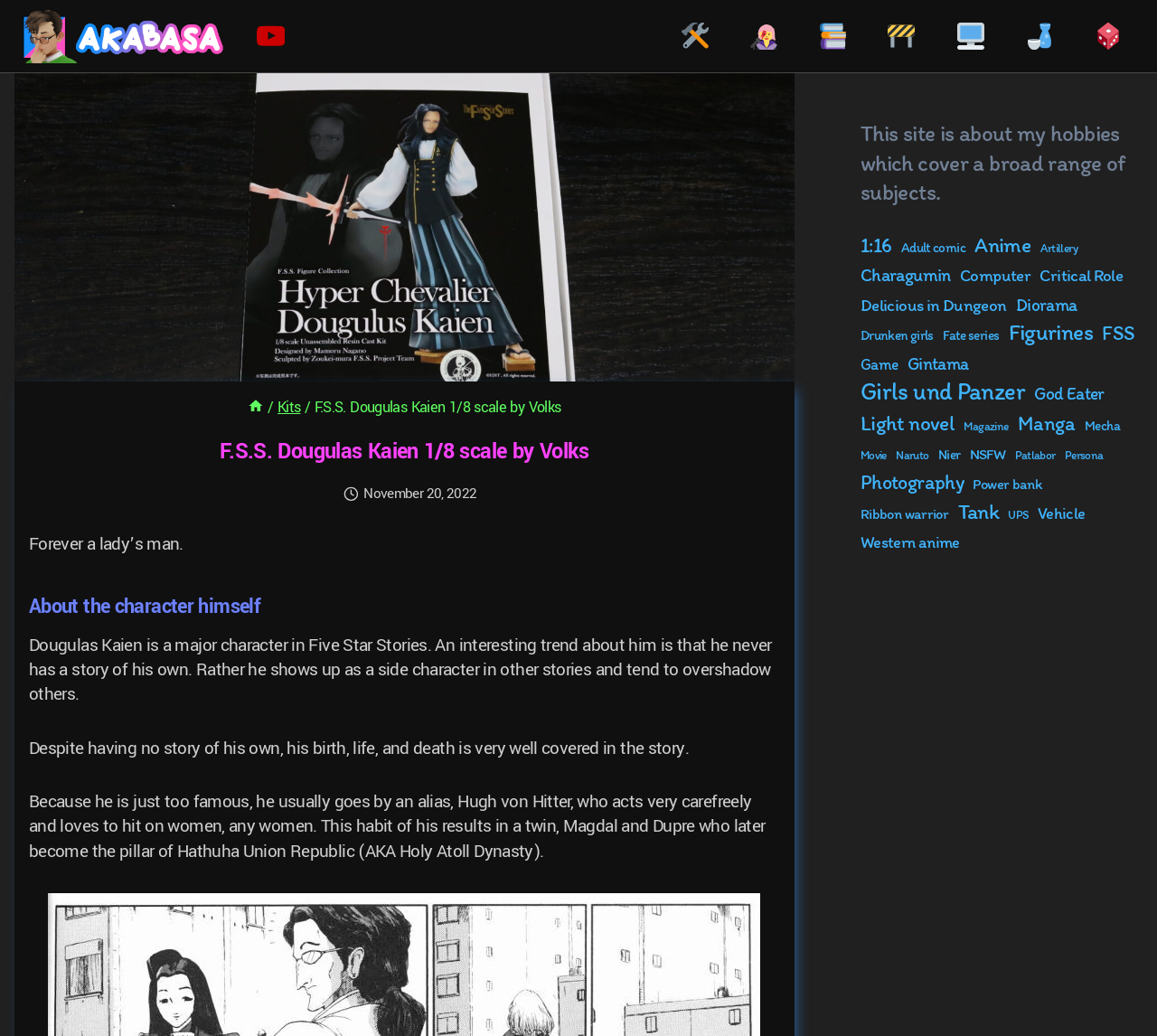Please specify the bounding box coordinates for the clickable region that will help you carry out the instruction: "Click the YouTube link".

[0.209, 0.007, 0.259, 0.062]